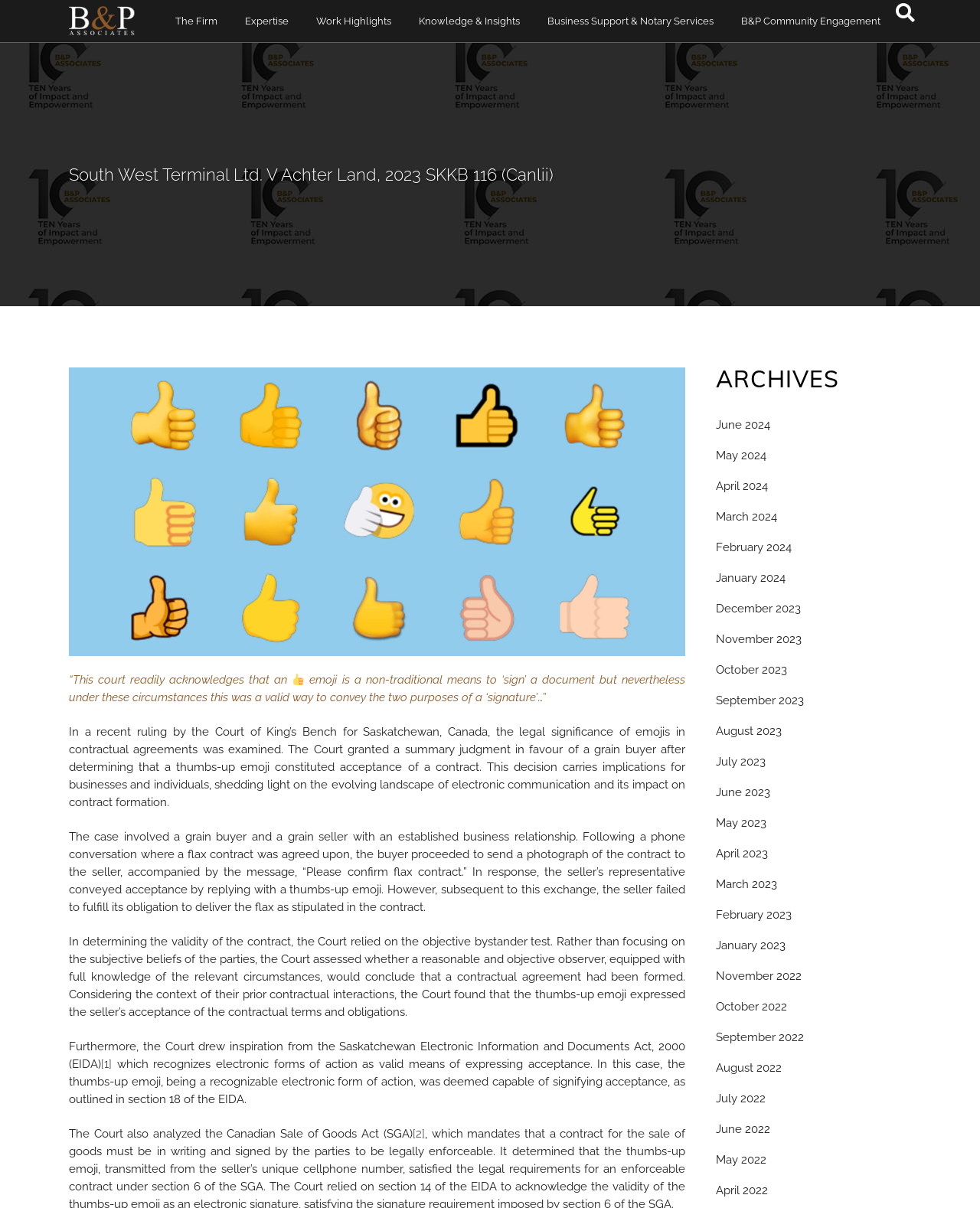Extract the bounding box coordinates for the described element: "Contact Us". The coordinates should be represented as four float numbers between 0 and 1: [left, top, right, bottom].

None